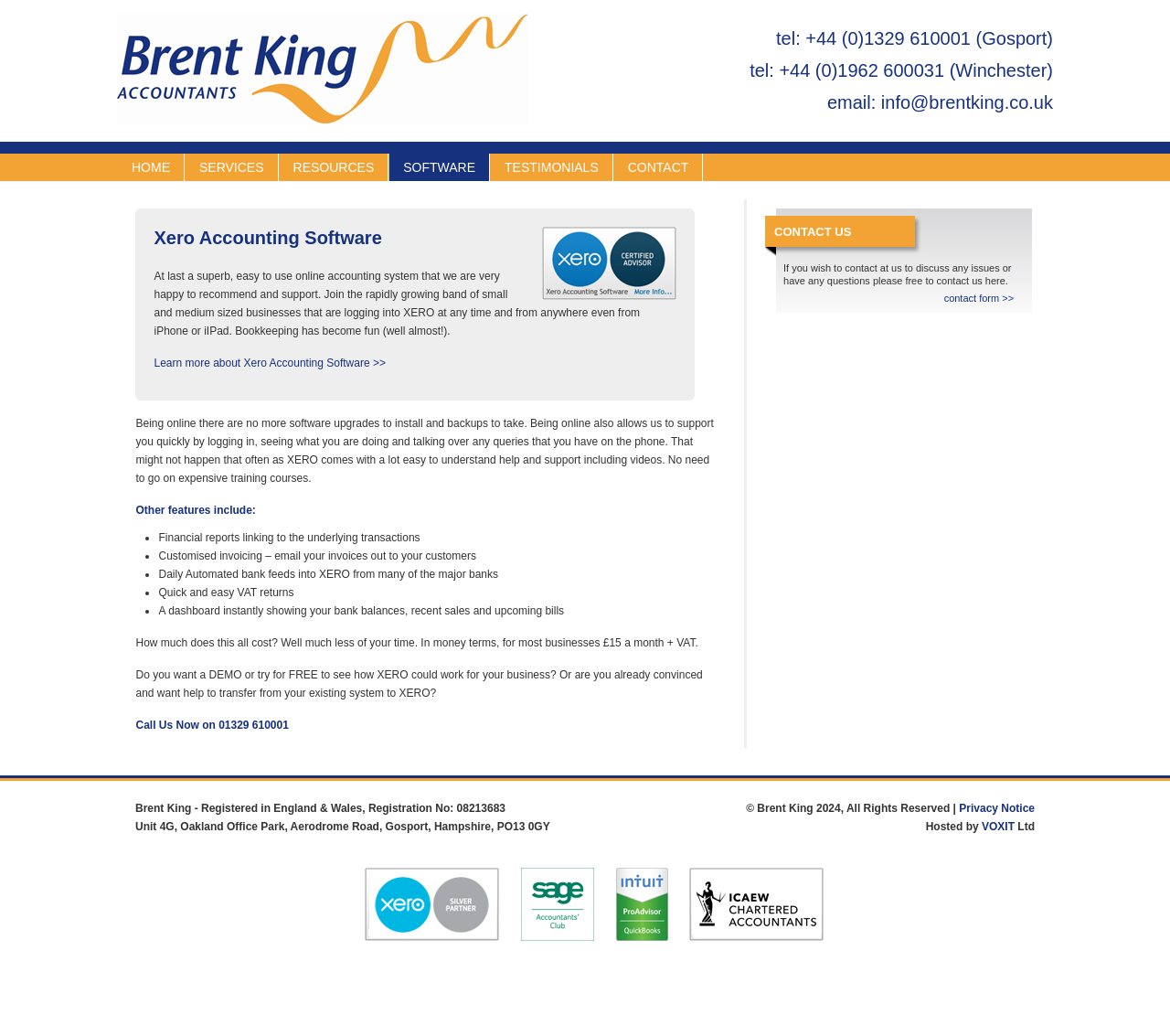What is the phone number for Gosport?
Please elaborate on the answer to the question with detailed information.

I found the phone number for Gosport by looking at the StaticText element with the text 'tel: +44 (0)1329 610001 (Gosport)' which is located at the top of the webpage.